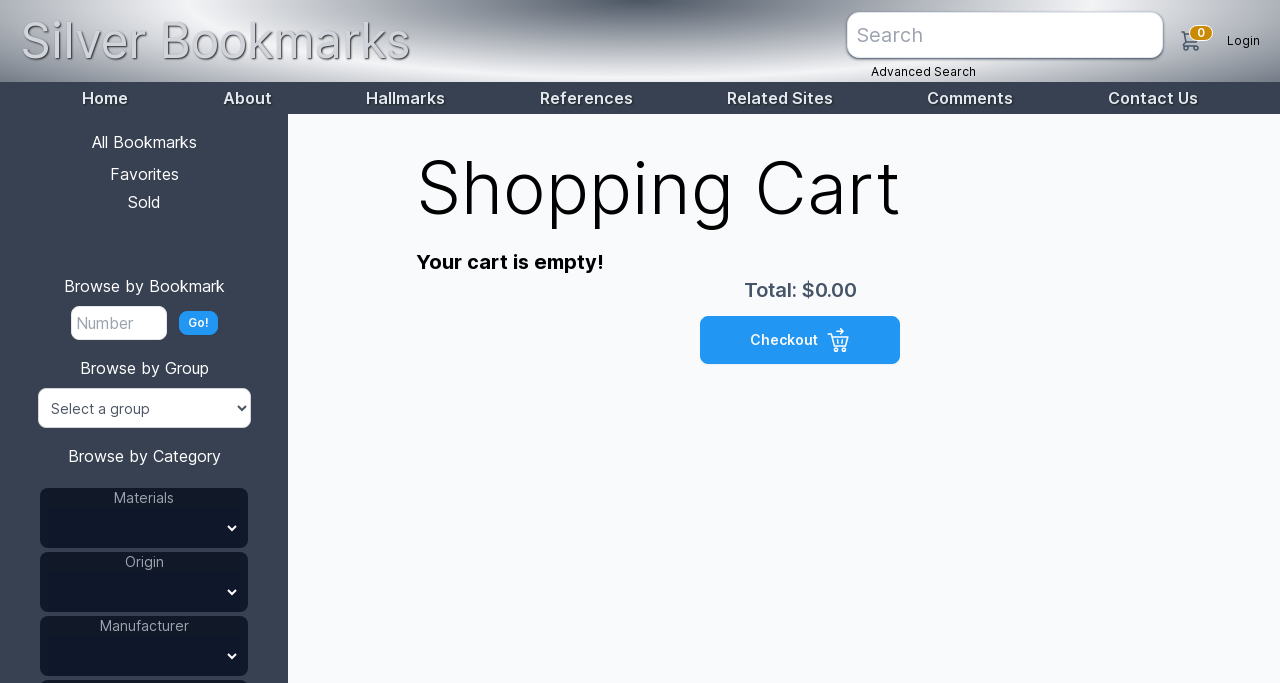What should I do if I want to purchase bookmarks?
Using the visual information from the image, give a one-word or short-phrase answer.

Contact Us